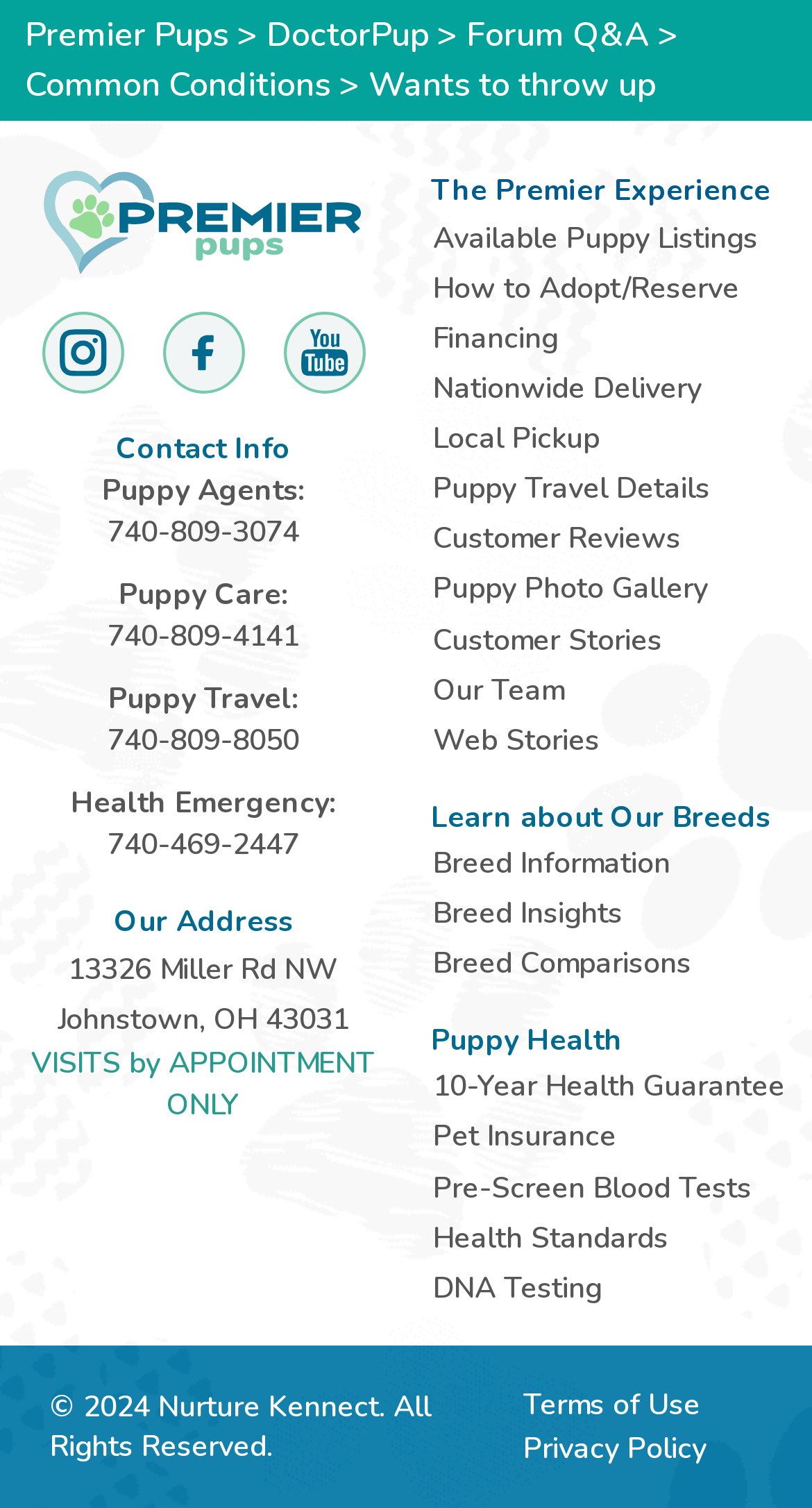Please answer the following question using a single word or phrase: 
What is the name of the company?

Premier Pups